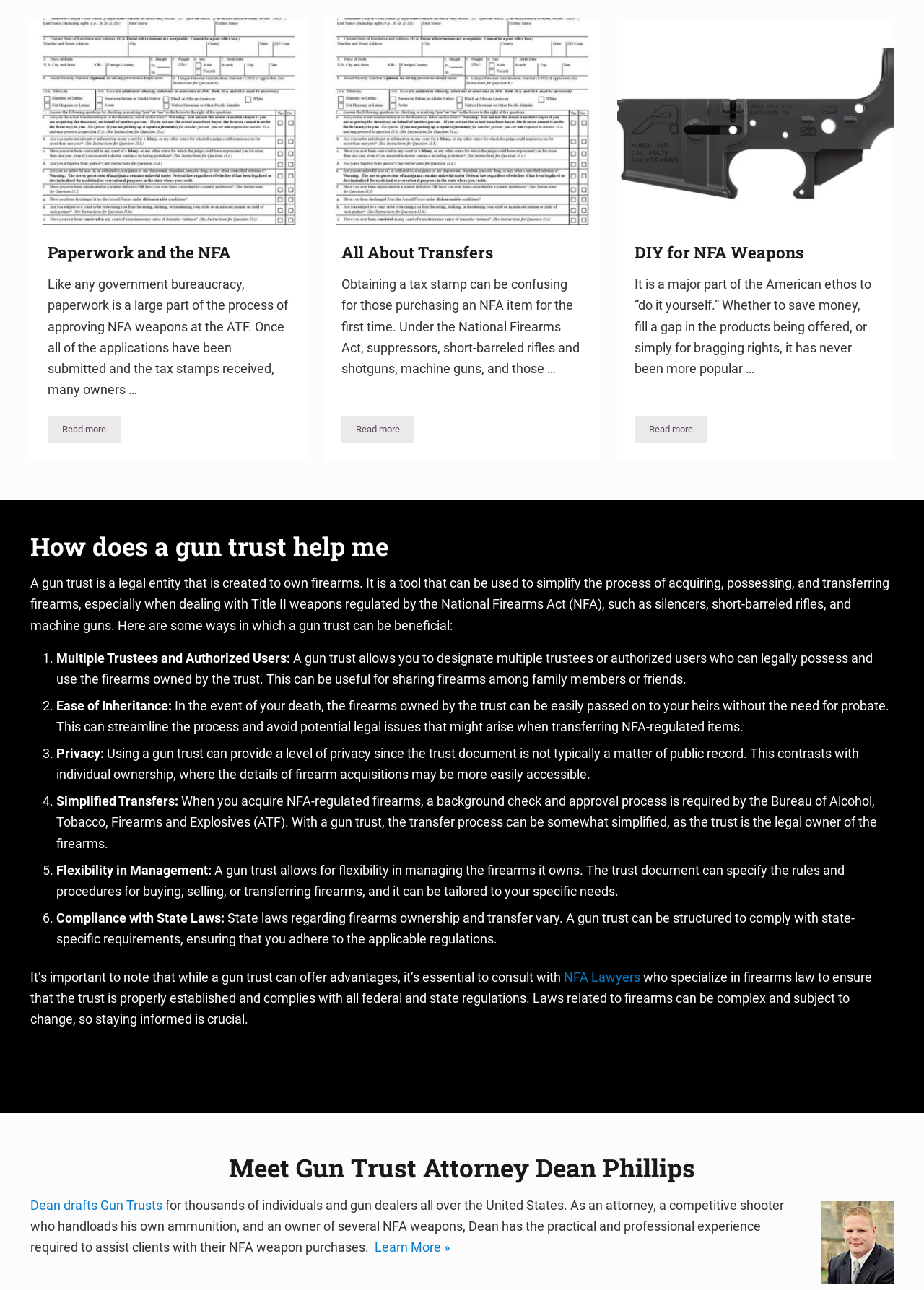Find the bounding box coordinates for the area that must be clicked to perform this action: "Read more about DIY for NFA Weapons".

[0.687, 0.322, 0.766, 0.344]